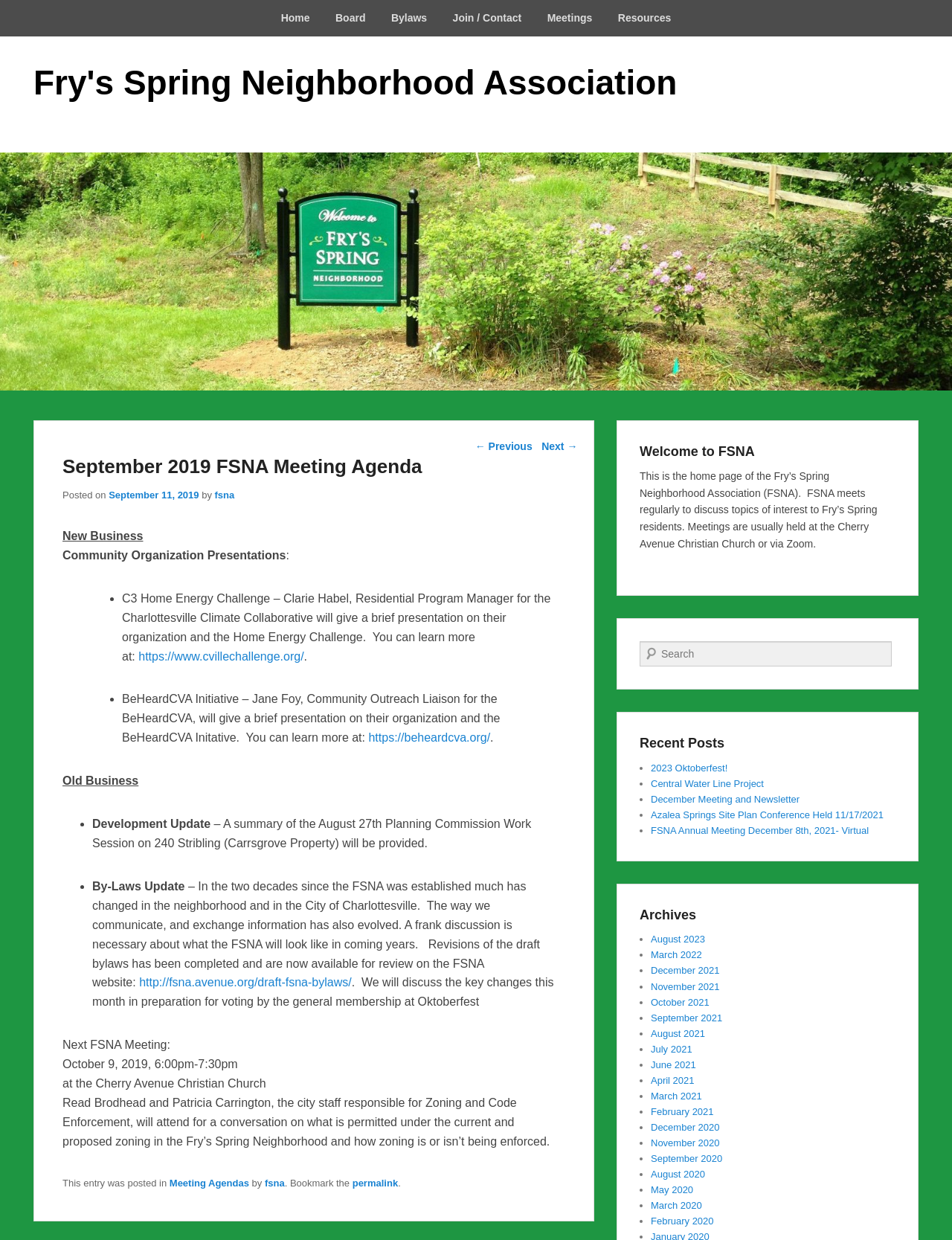Determine the bounding box coordinates of the UI element that matches the following description: "Fry's Spring Neighborhood Association". The coordinates should be four float numbers between 0 and 1 in the format [left, top, right, bottom].

[0.035, 0.051, 0.711, 0.082]